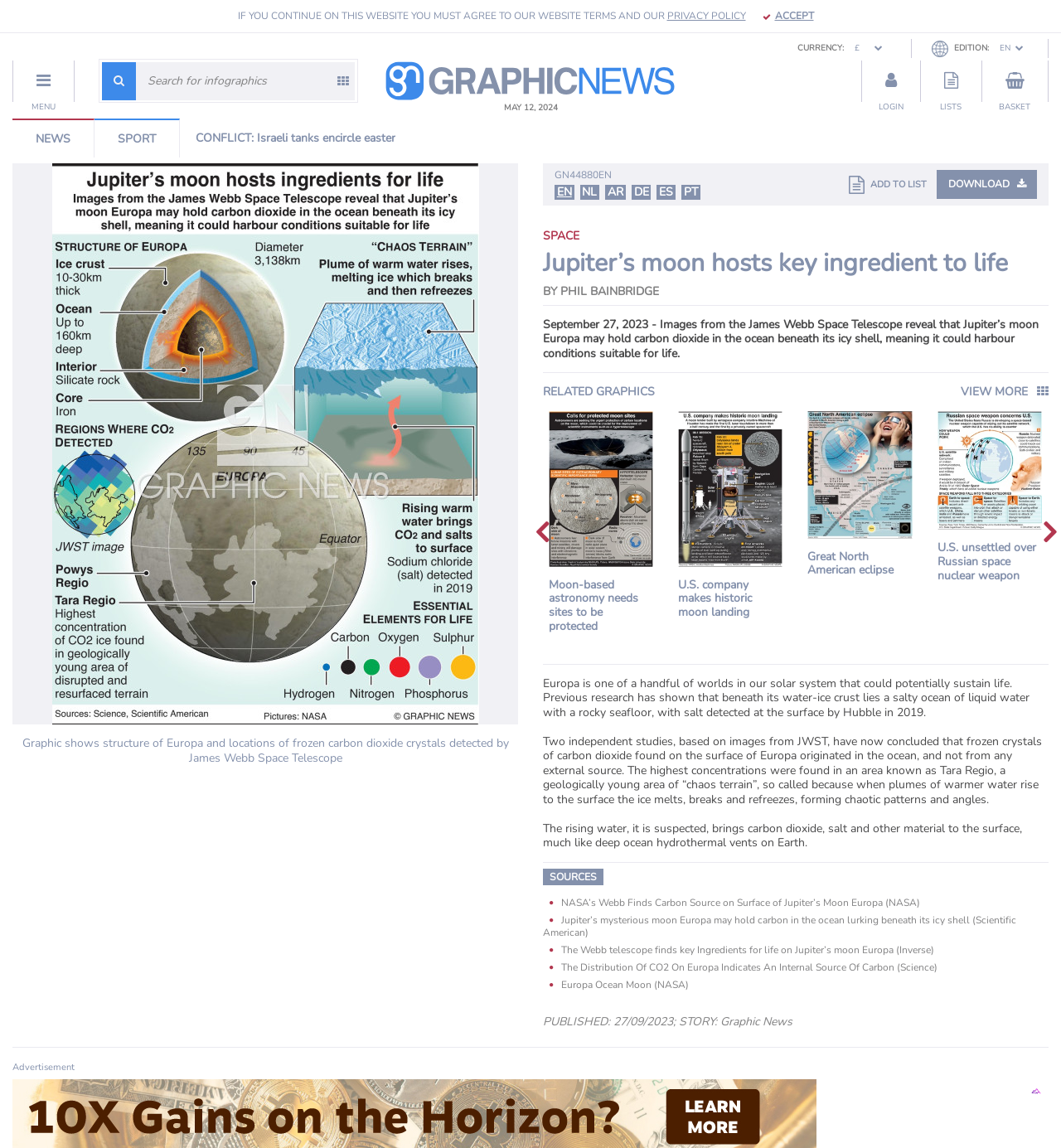What is the name of the telescope that revealed the carbon dioxide on Europa?
Answer the question with just one word or phrase using the image.

James Webb Space Telescope